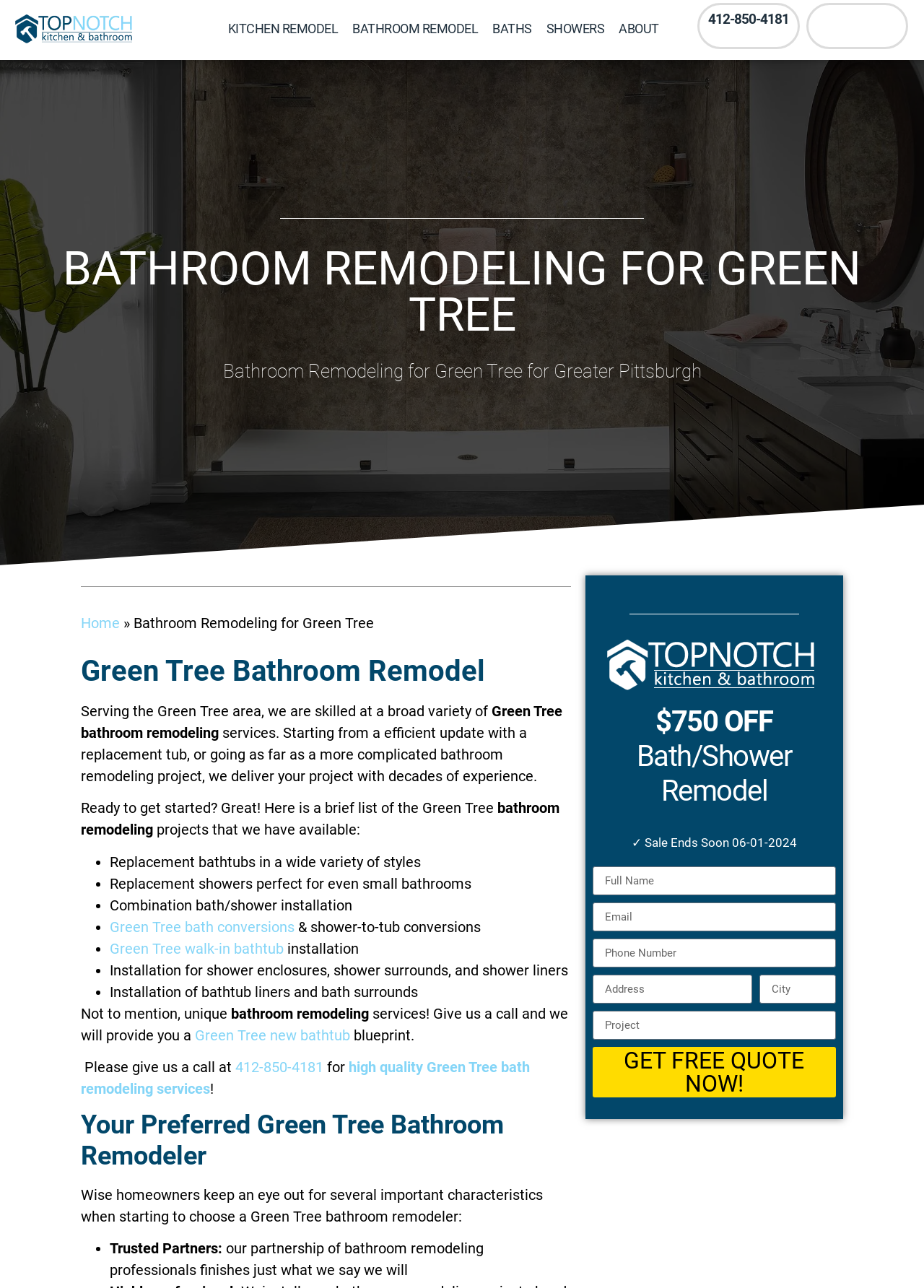Bounding box coordinates are specified in the format (top-left x, top-left y, bottom-right x, bottom-right y). All values are floating point numbers bounded between 0 and 1. Please provide the bounding box coordinate of the region this sentence describes: About

[0.662, 0.009, 0.721, 0.035]